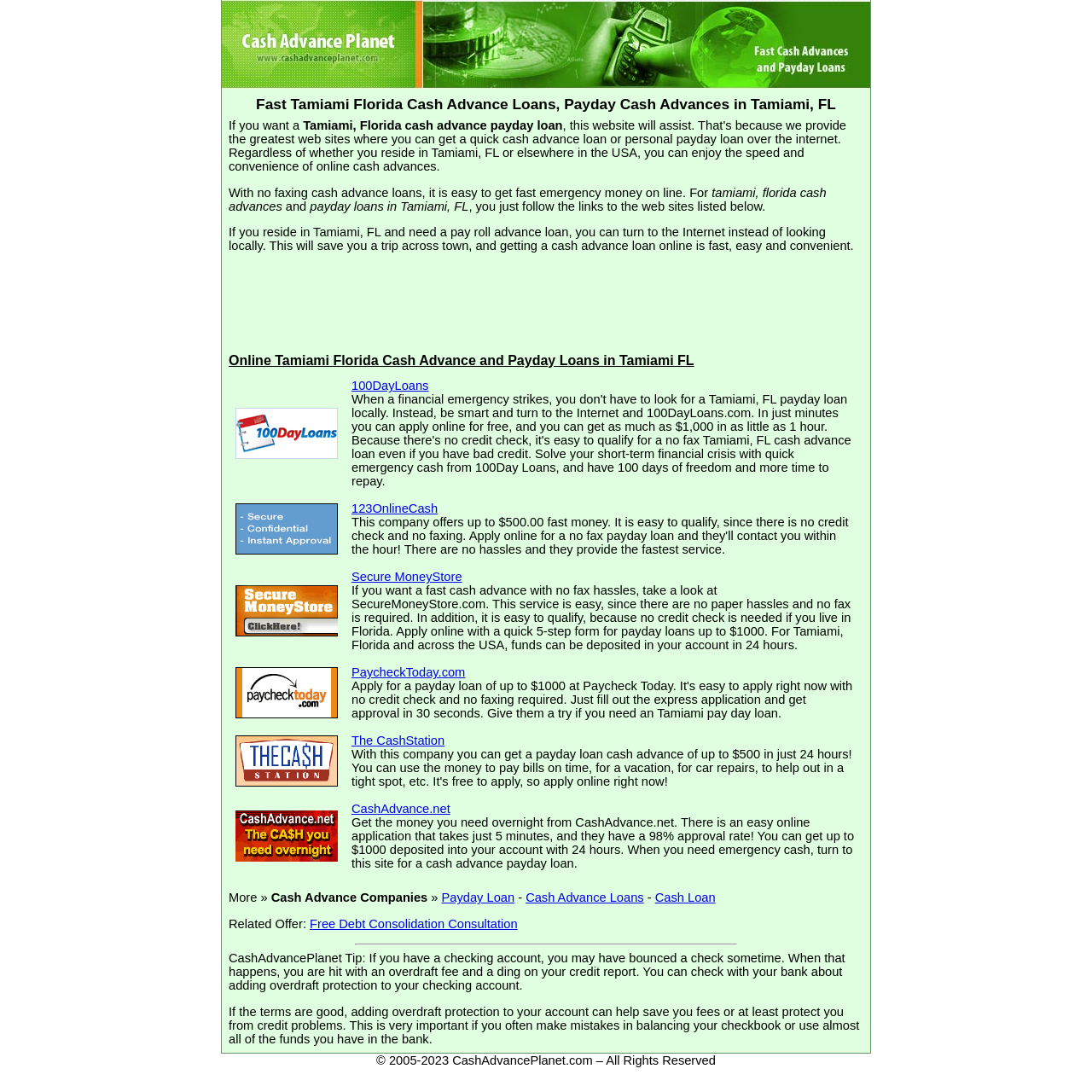Kindly determine the bounding box coordinates for the area that needs to be clicked to execute this instruction: "Learn more about cash advances in Tamiami, Florida".

[0.203, 0.071, 0.797, 0.084]